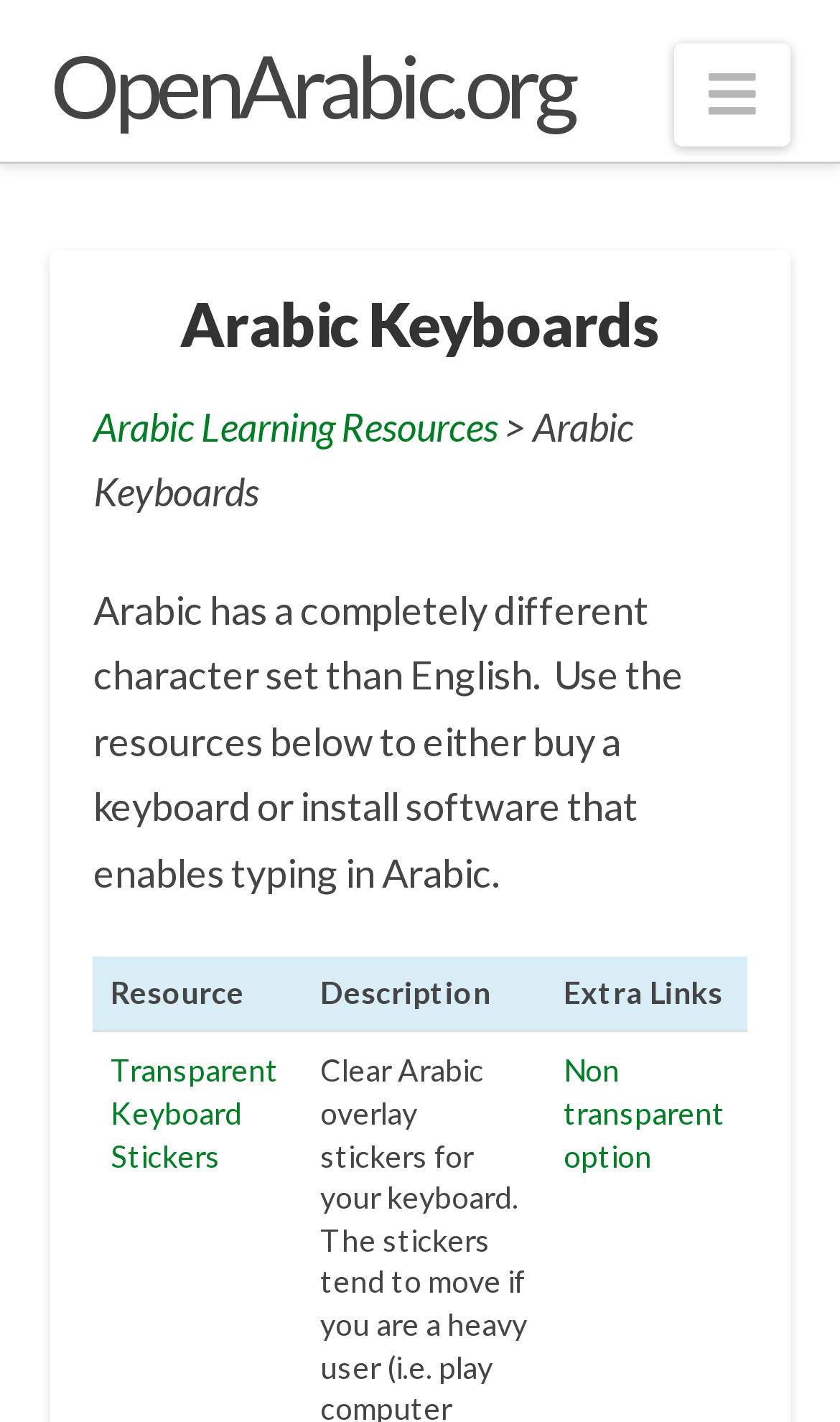Construct a comprehensive description capturing every detail on the webpage.

The webpage is about Arabic keyboards, providing resources for users to type in Arabic. At the top left, there is a link to "OpenArabic.org". Next to it, on the top right, is a navigation button with an icon. Below the navigation button, there is a header section with a heading "Arabic Keyboards" in the center. 

Under the header, there are two links: "Arabic Learning Resources" on the left and a static text "Arabic Keyboards" on the right. Below these links, there is a paragraph of text explaining the need for Arabic keyboards due to the different character set from English. 

Following the paragraph, there is a table with three columns: "Resource", "Description", and "Extra Links". The table has two rows, with the first row containing links to "Transparent Keyboard Stickers" and "Non transparent option" in the "Resource" and "Extra Links" columns, respectively.